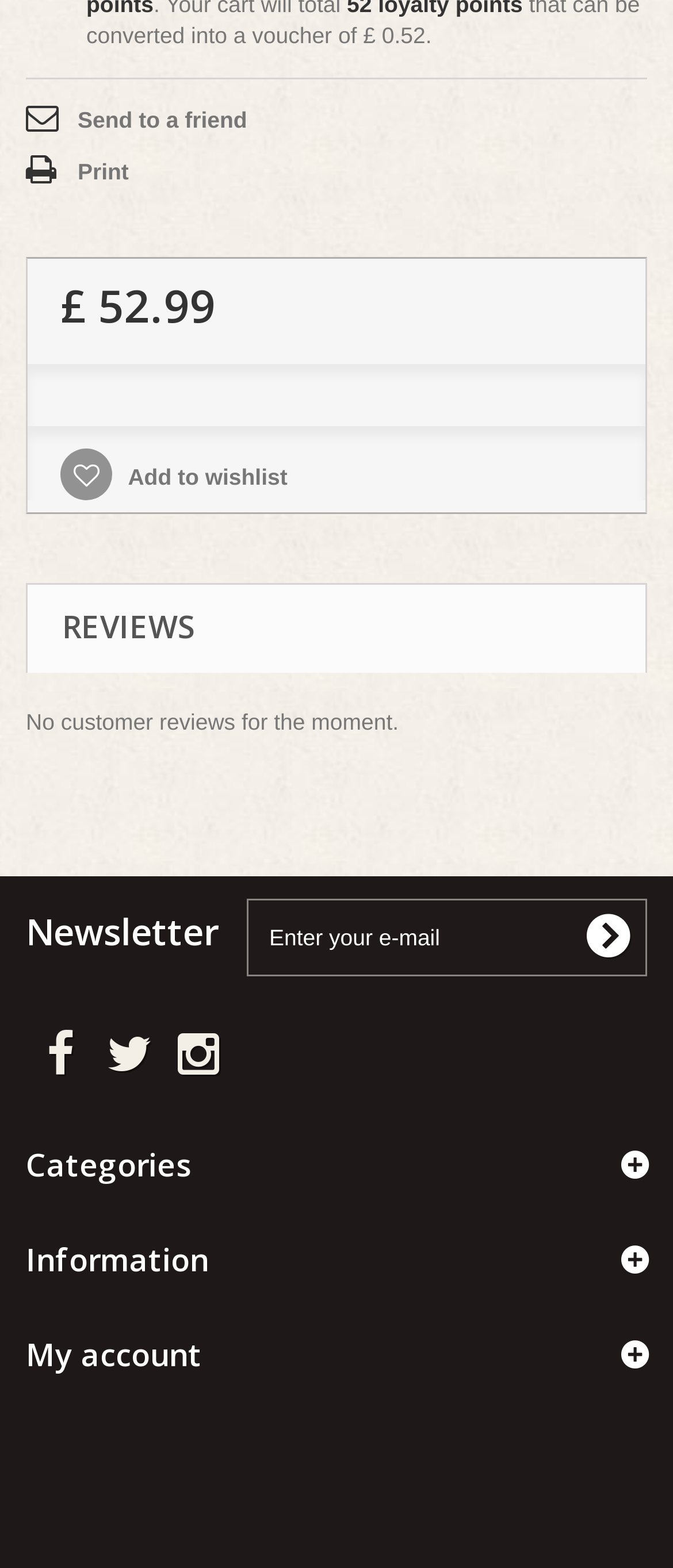Determine the coordinates of the bounding box for the clickable area needed to execute this instruction: "Send to a friend".

[0.038, 0.065, 0.367, 0.089]